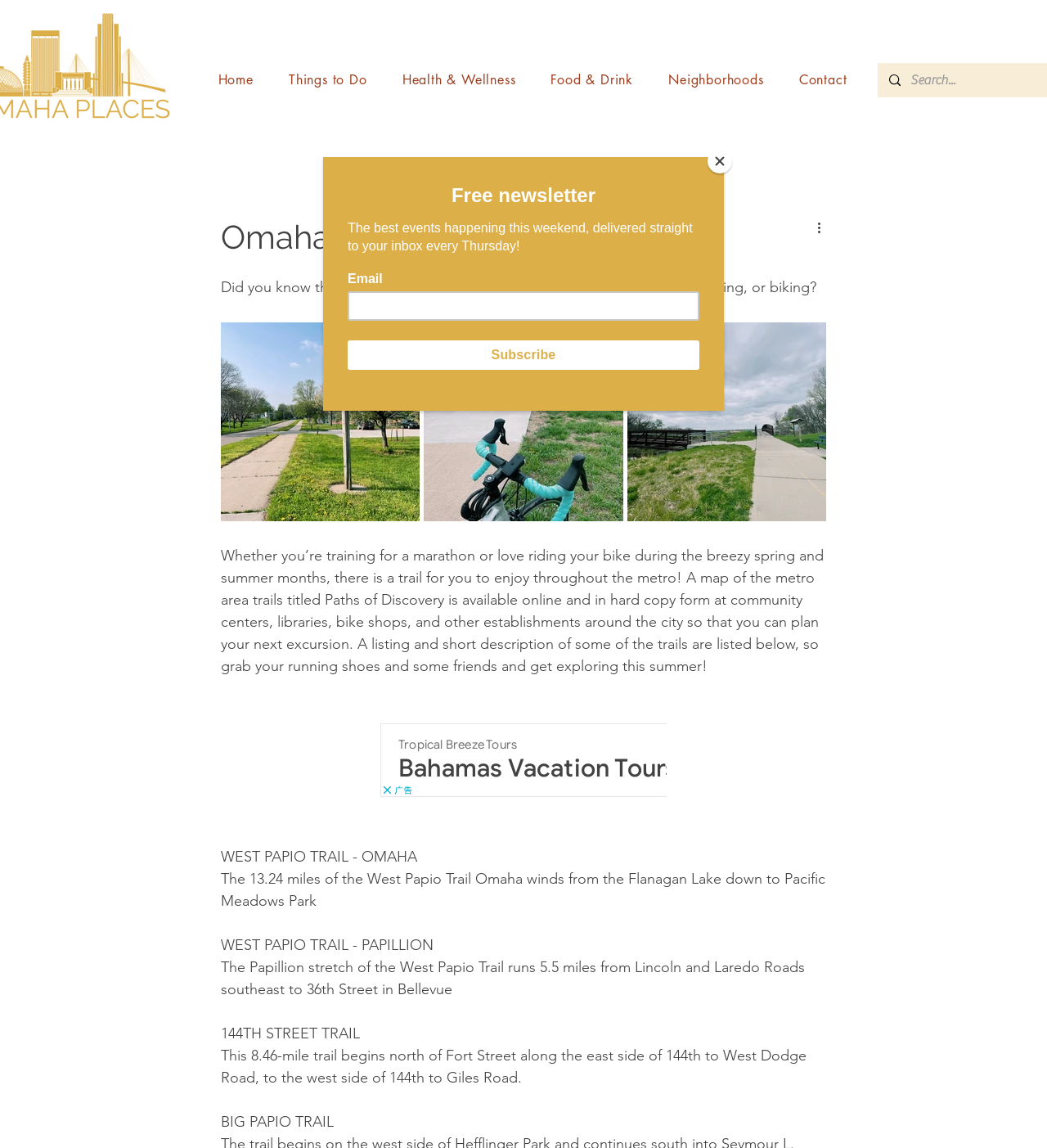What is the name of the trail that winds from Flanagan Lake to Pacific Meadows Park?
Provide a concise answer using a single word or phrase based on the image.

West Papio Trail Omaha